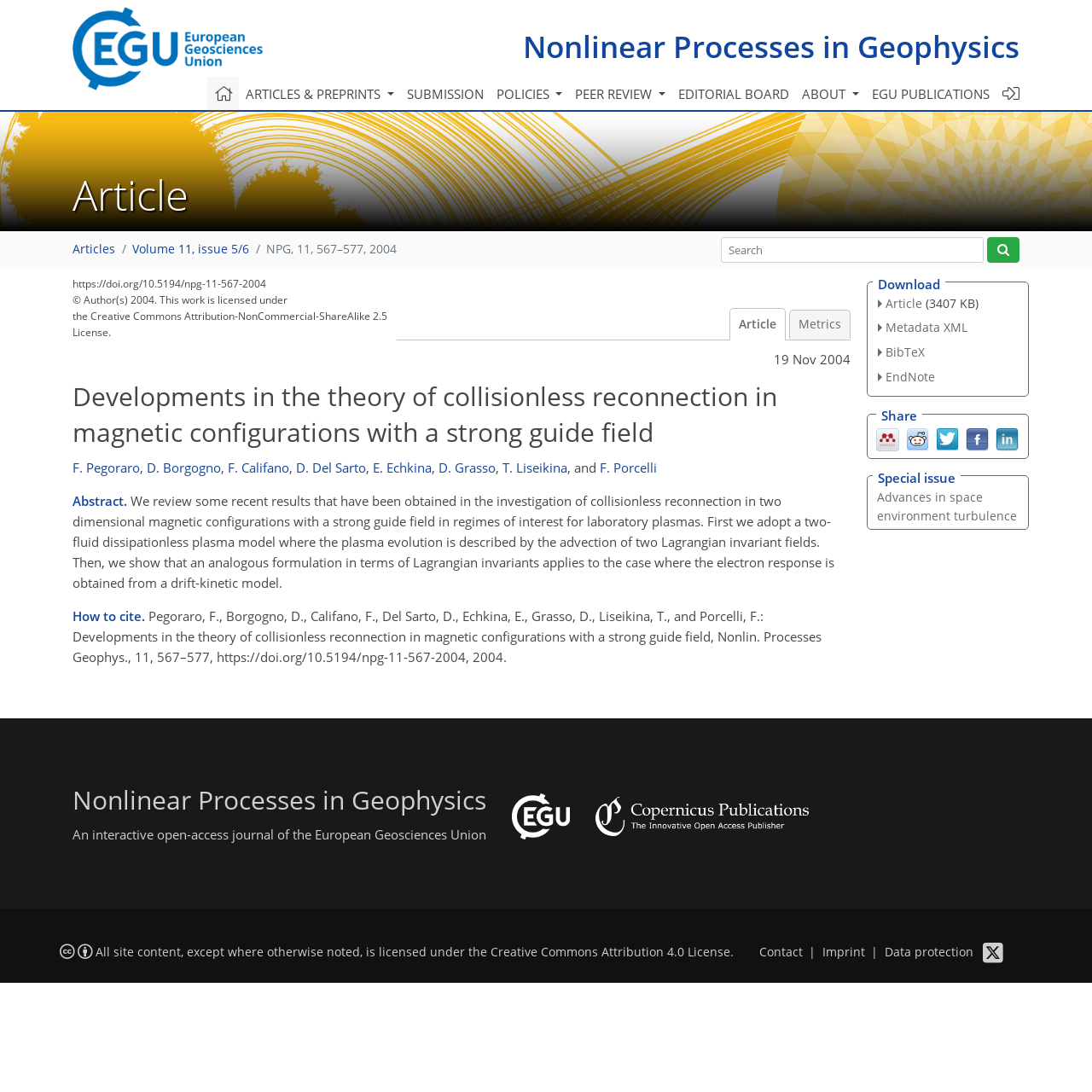Bounding box coordinates are specified in the format (top-left x, top-left y, bottom-right x, bottom-right y). All values are floating point numbers bounded between 0 and 1. Please provide the bounding box coordinate of the region this sentence describes: Metadata XML

[0.803, 0.293, 0.886, 0.307]